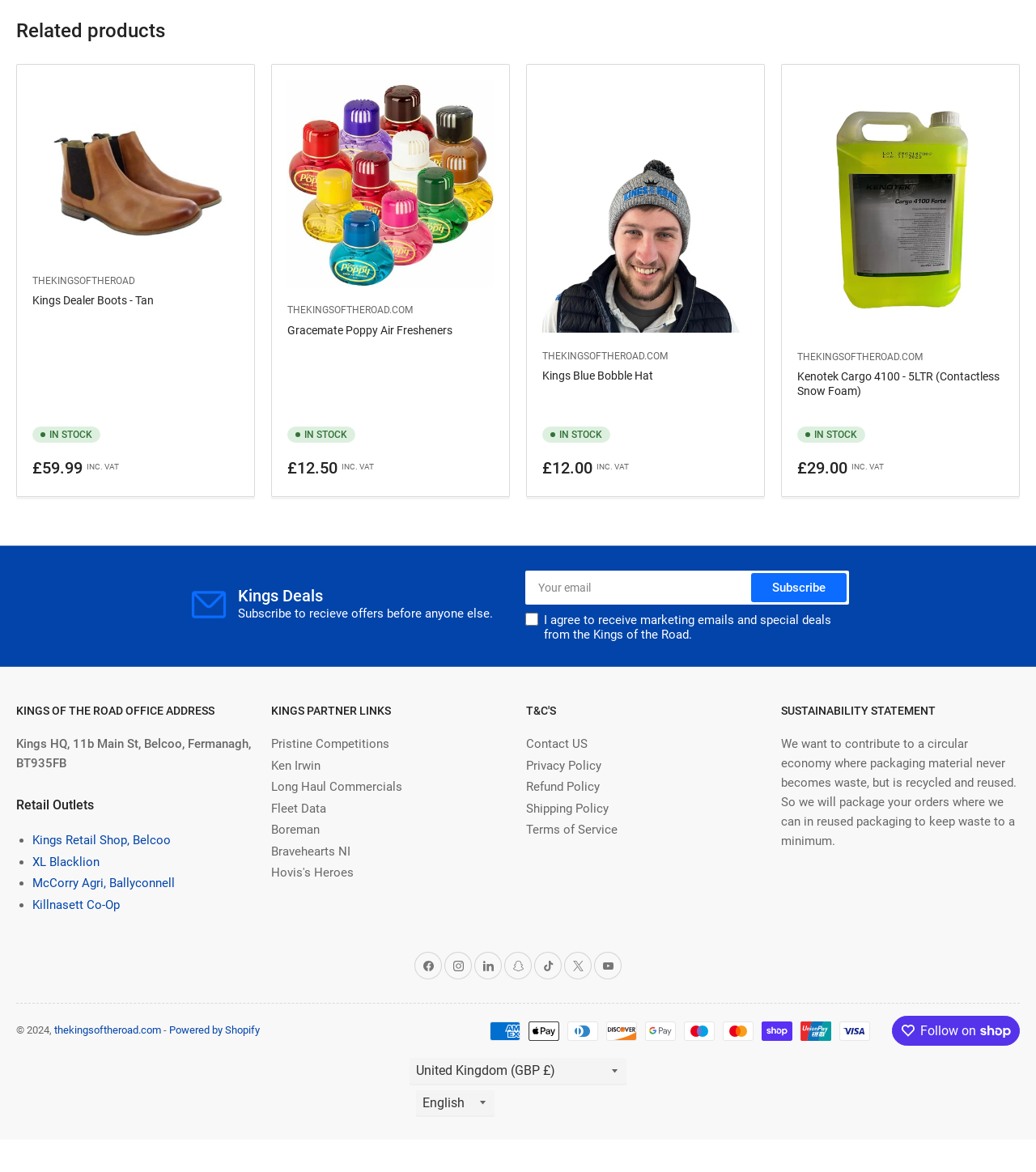Please specify the bounding box coordinates of the clickable section necessary to execute the following command: "Follow Kings of the Road on Facebook".

[0.401, 0.841, 0.426, 0.863]